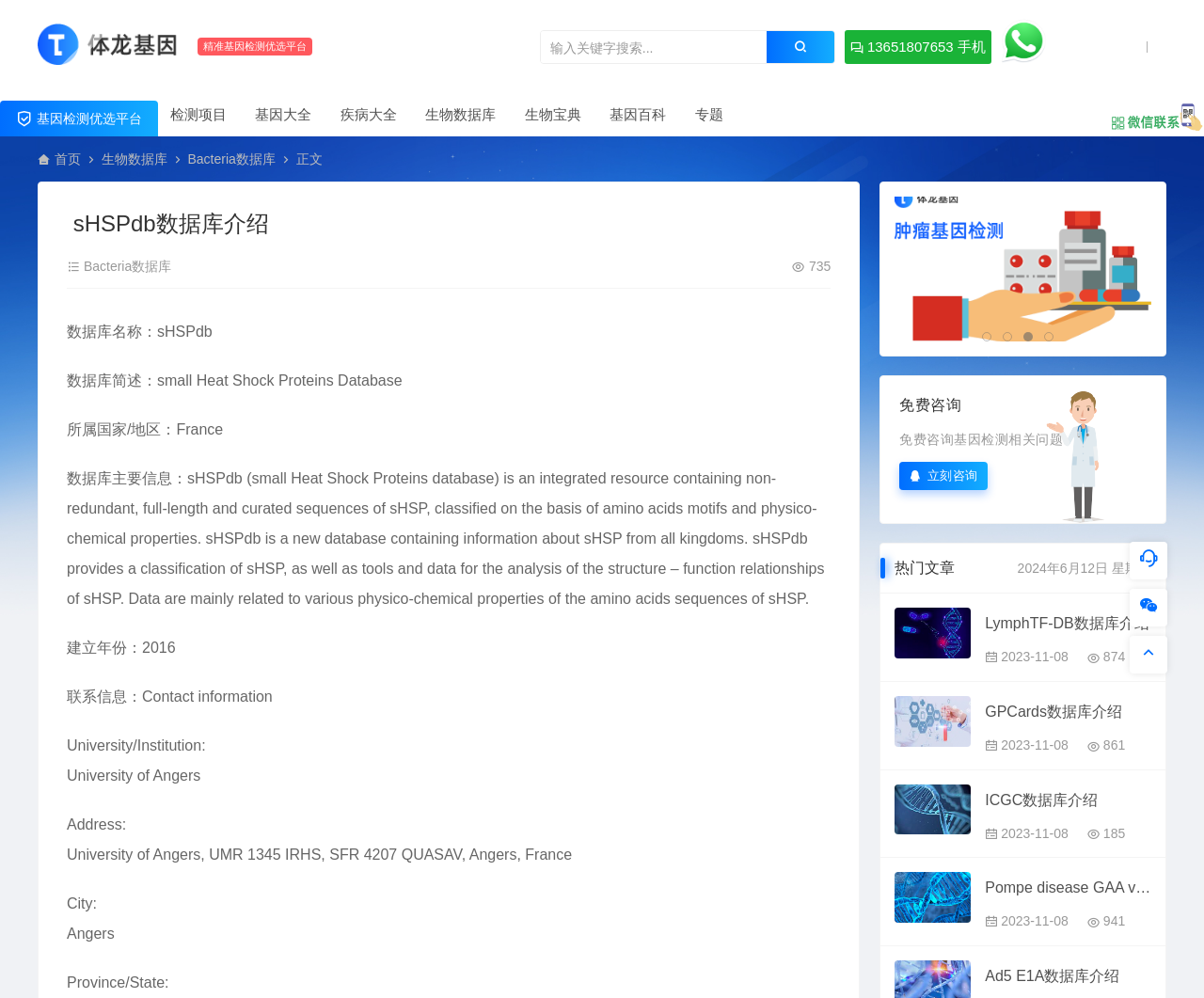What is the name of the database introduced on this webpage?
Please describe in detail the information shown in the image to answer the question.

The webpage introduces a database, and its name is mentioned in the text '数据库名称：sHSPdb' which translates to 'Database name: sHSPdb'.